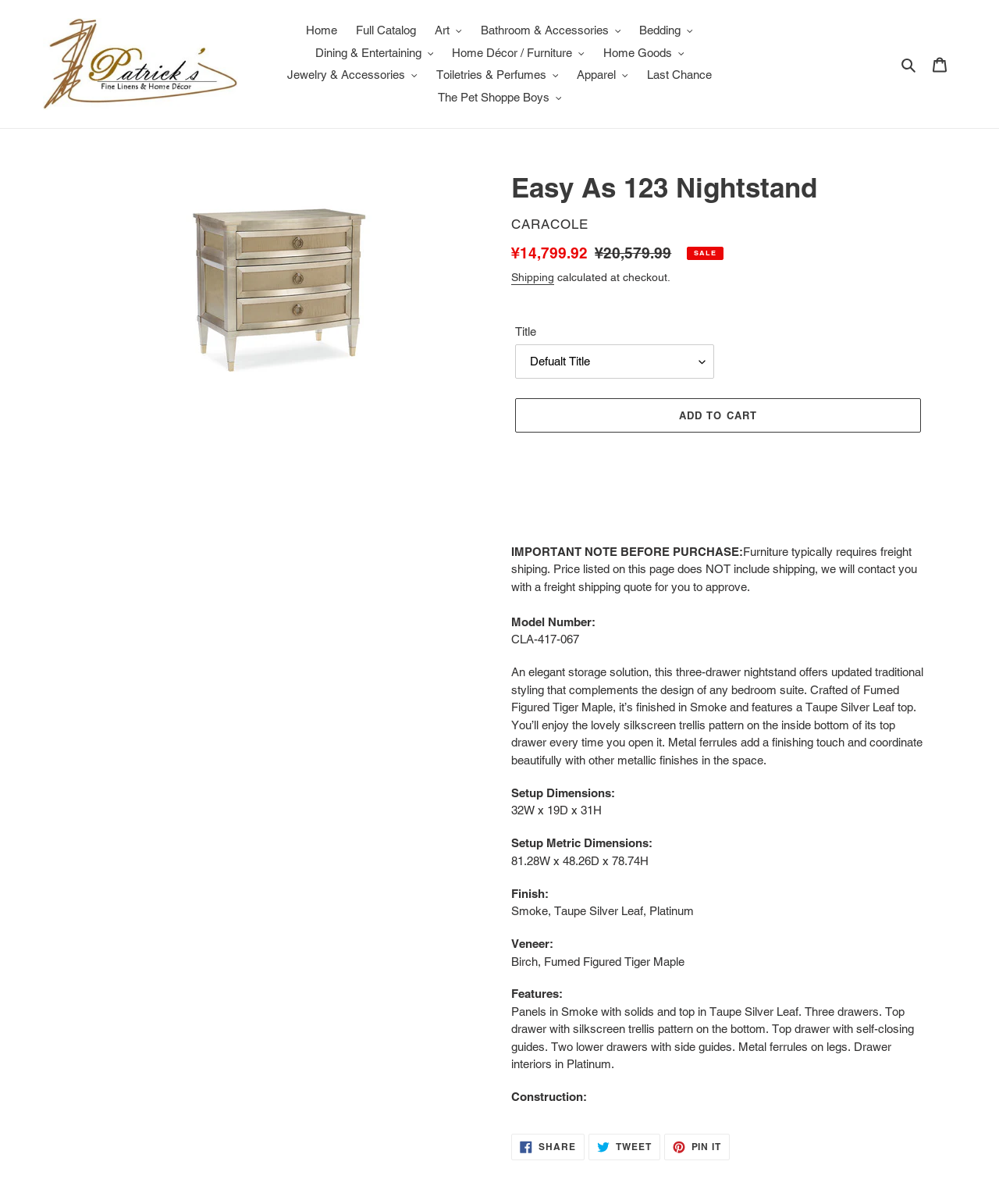Locate the bounding box coordinates of the element you need to click to accomplish the task described by this instruction: "Search for something".

[0.897, 0.045, 0.924, 0.061]